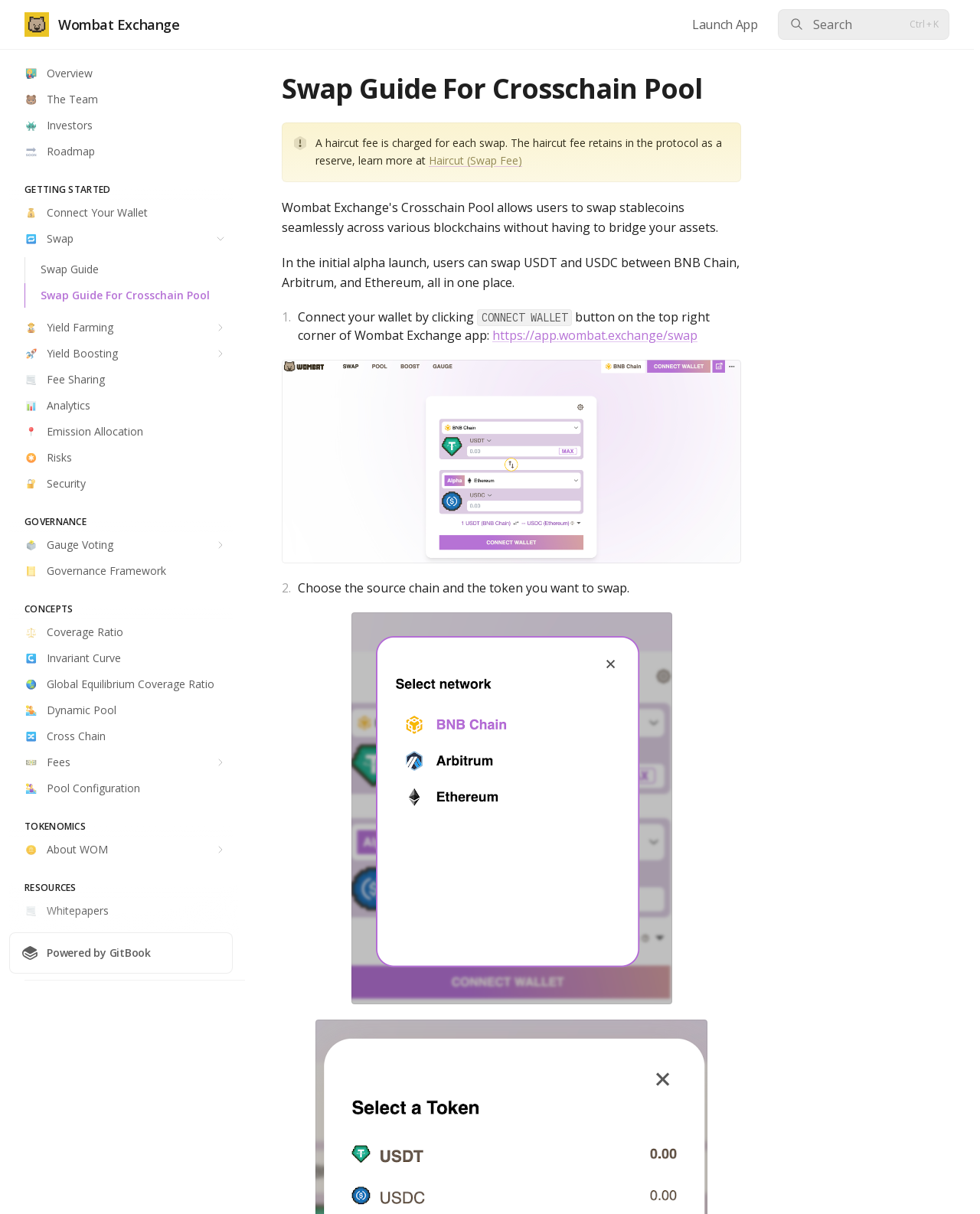Provide the bounding box for the UI element matching this description: "💰Connect Your Wallet".

[0.009, 0.165, 0.238, 0.185]